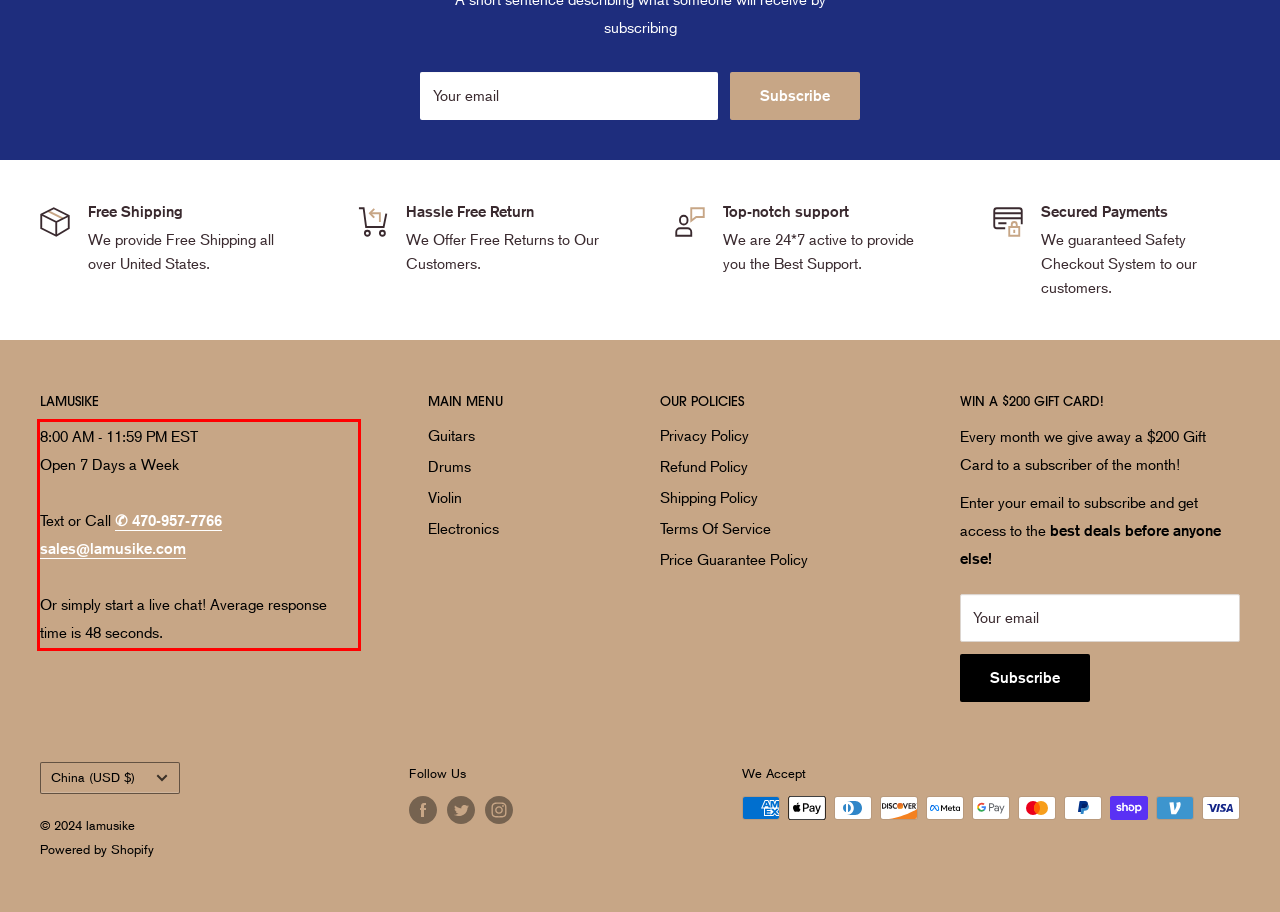Given a screenshot of a webpage, locate the red bounding box and extract the text it encloses.

8:00 AM - 11:59 PM EST Open 7 Days a Week Text or Call ✆ 470-957-7766 sales@lamusike.com Or simply start a live chat! Average response time is 48 seconds.